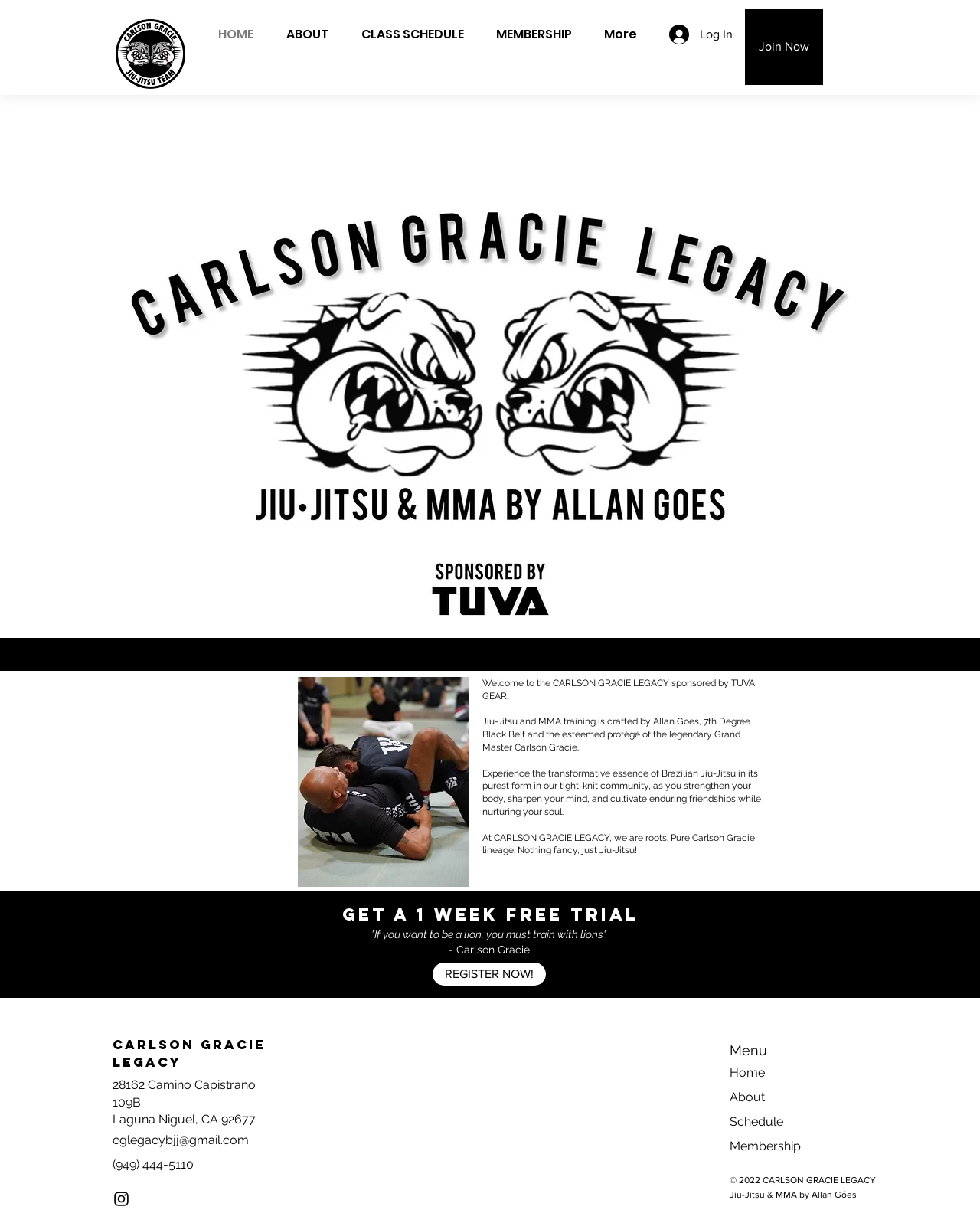Determine the bounding box coordinates for the clickable element to execute this instruction: "Click the REGISTER NOW! link". Provide the coordinates as four float numbers between 0 and 1, i.e., [left, top, right, bottom].

[0.441, 0.796, 0.557, 0.815]